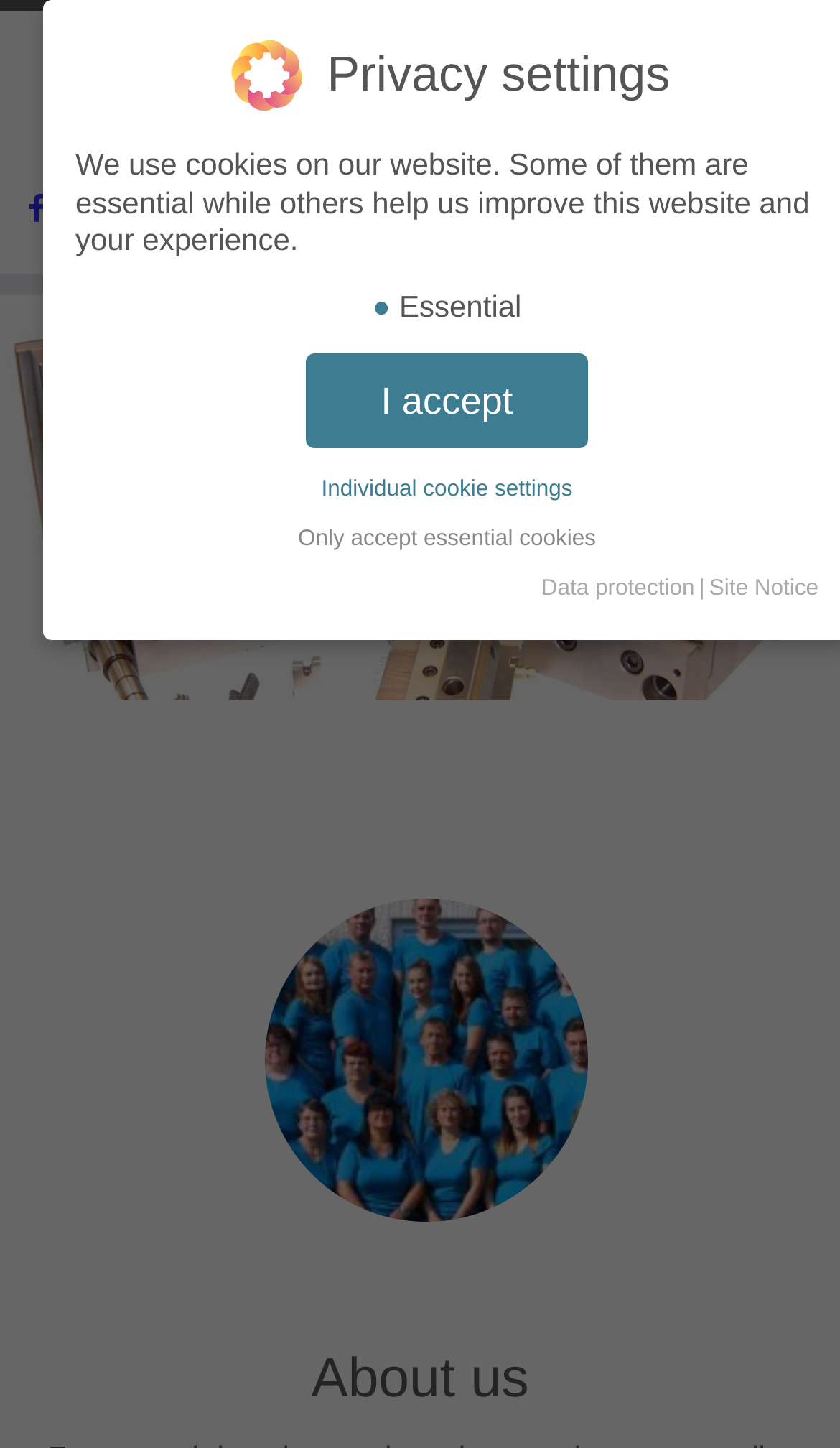How many links are there in the footer?
Look at the image and answer with only one word or phrase.

5